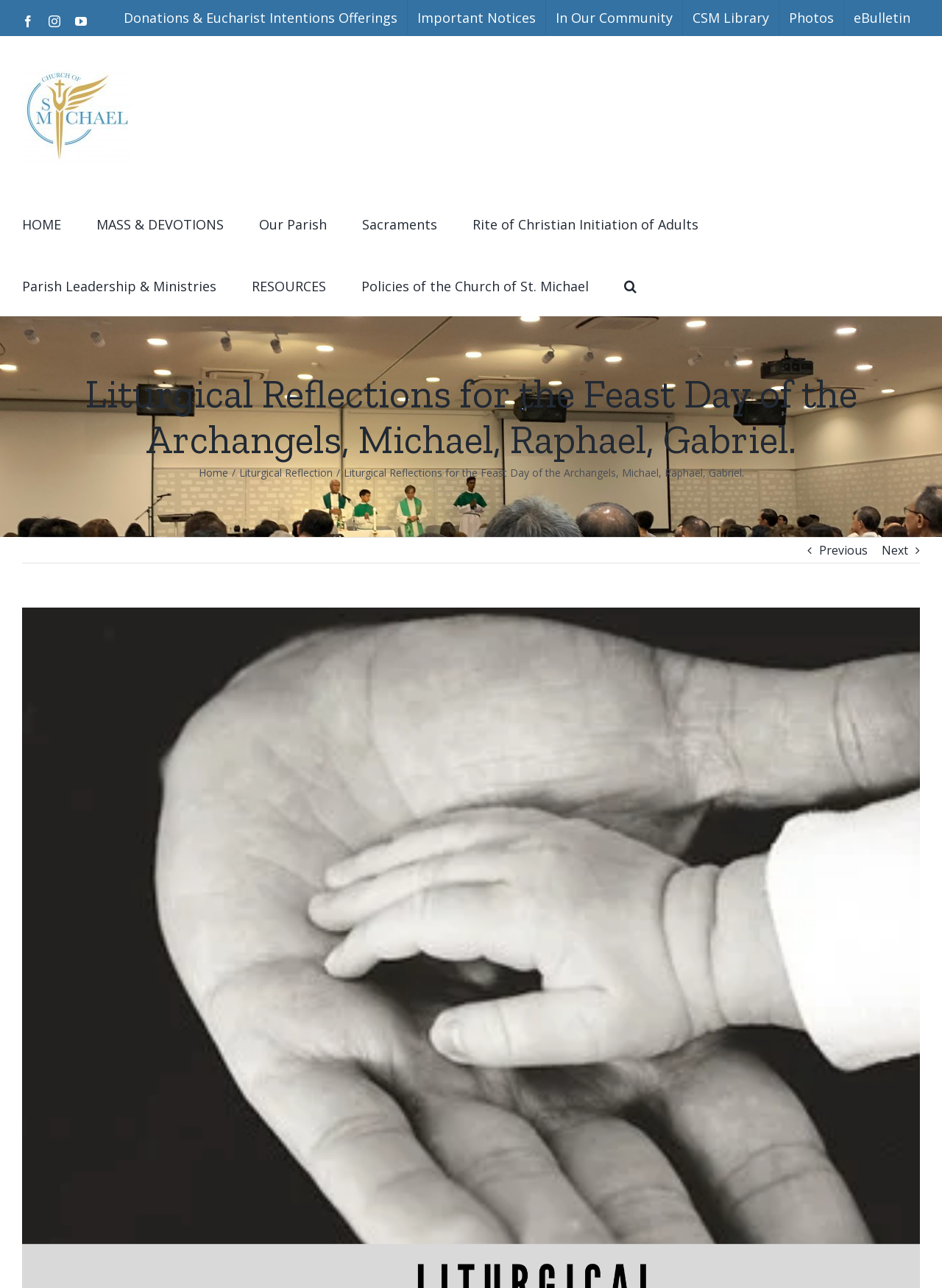Locate the heading on the webpage and return its text.

Liturgical Reflections for the Feast Day of the Archangels, Michael, Raphael, Gabriel.